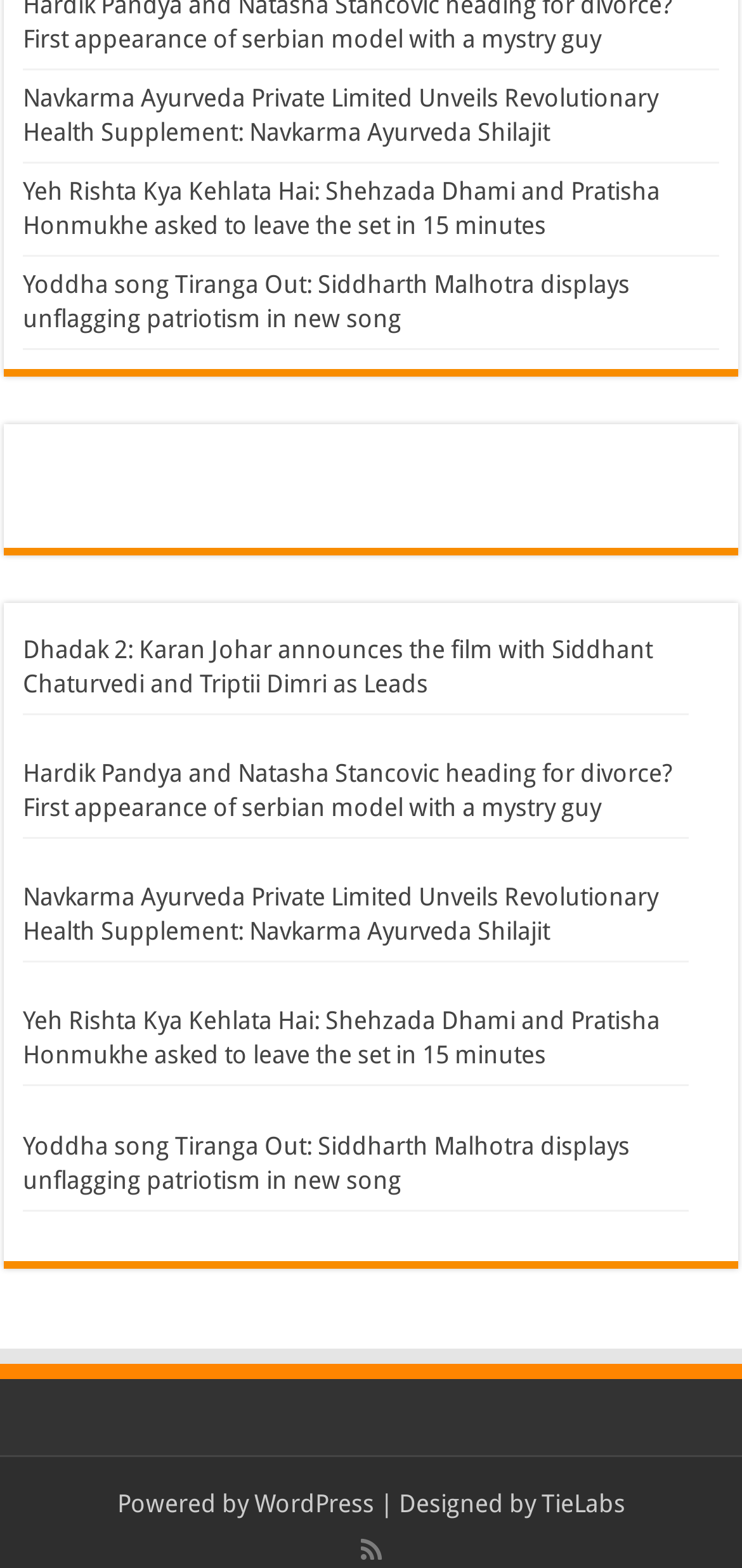What is the name of the company that designed the website?
Refer to the image and respond with a one-word or short-phrase answer.

TieLabs